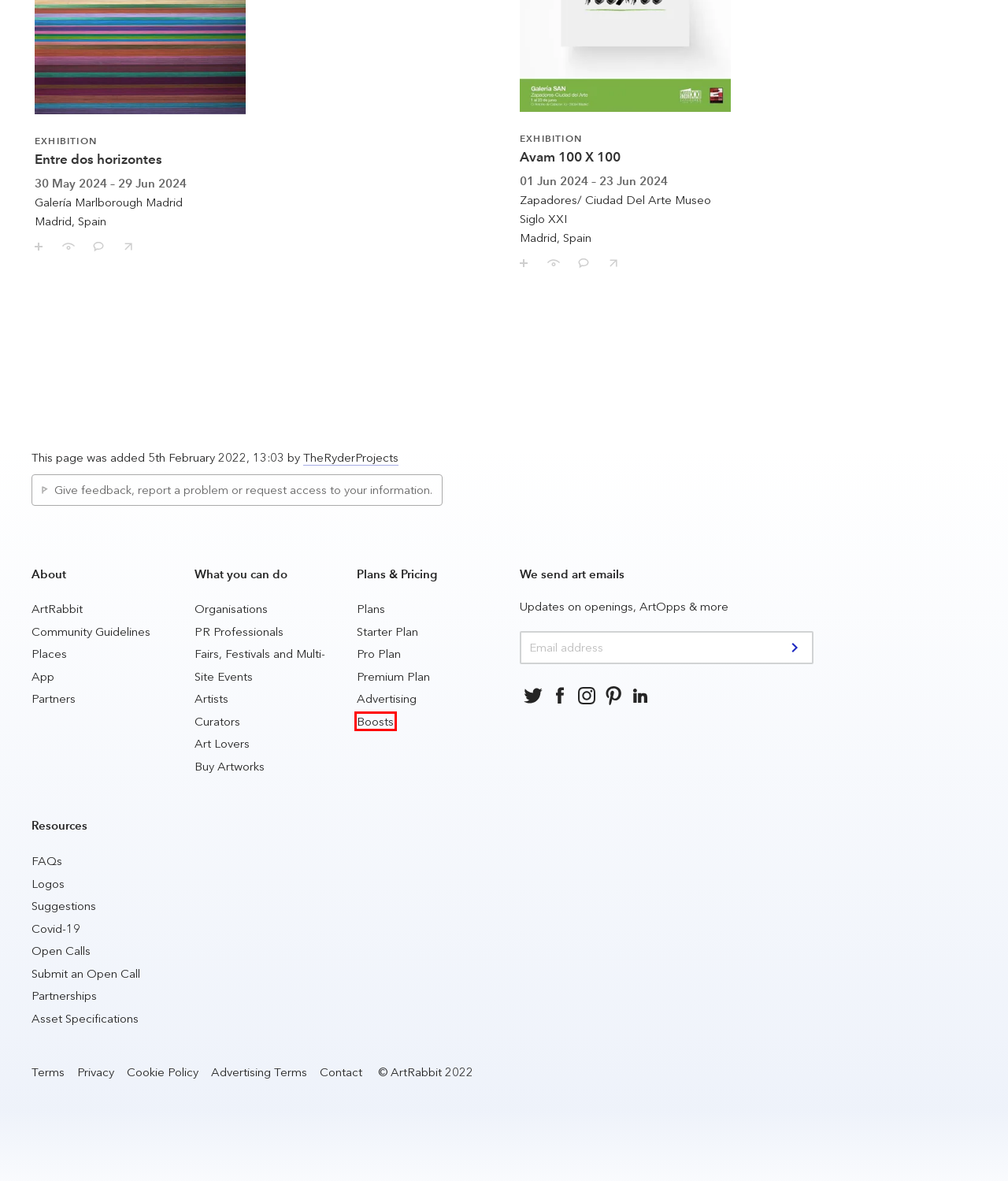Look at the screenshot of a webpage with a red bounding box and select the webpage description that best corresponds to the new page after clicking the element in the red box. Here are the options:
A. Community Guidelines
B. Suggested and Upcoming Events
C. For PR professionals
D. Logo and Badges
E. Visiting Museums and Galleries during COVID
F. User Feedback for Art Rabbit
G. Boost Events
H. Media Partnerships for Fairs, Festivals, Art Weeks, Gallery Weekends and Multi-Site Events

G